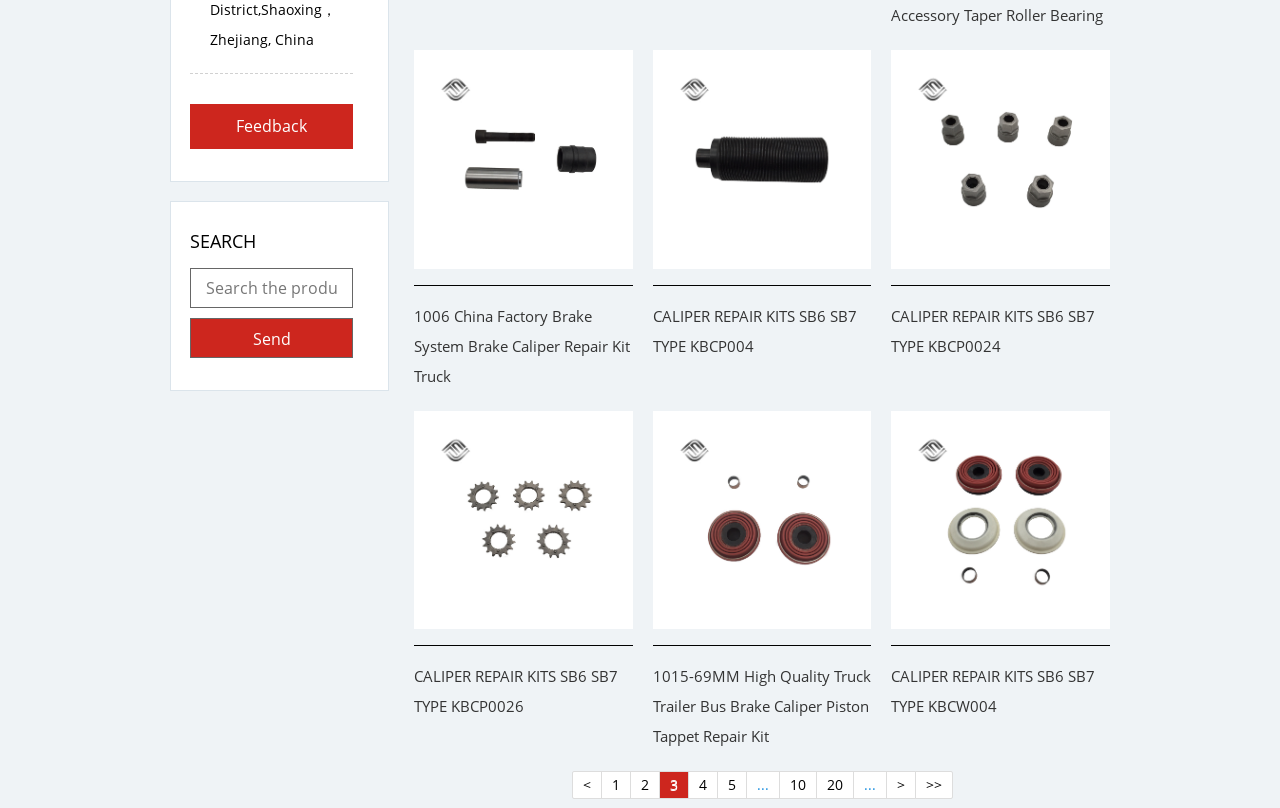Answer the following query concisely with a single word or phrase:
How many pages of products are there?

At least 20